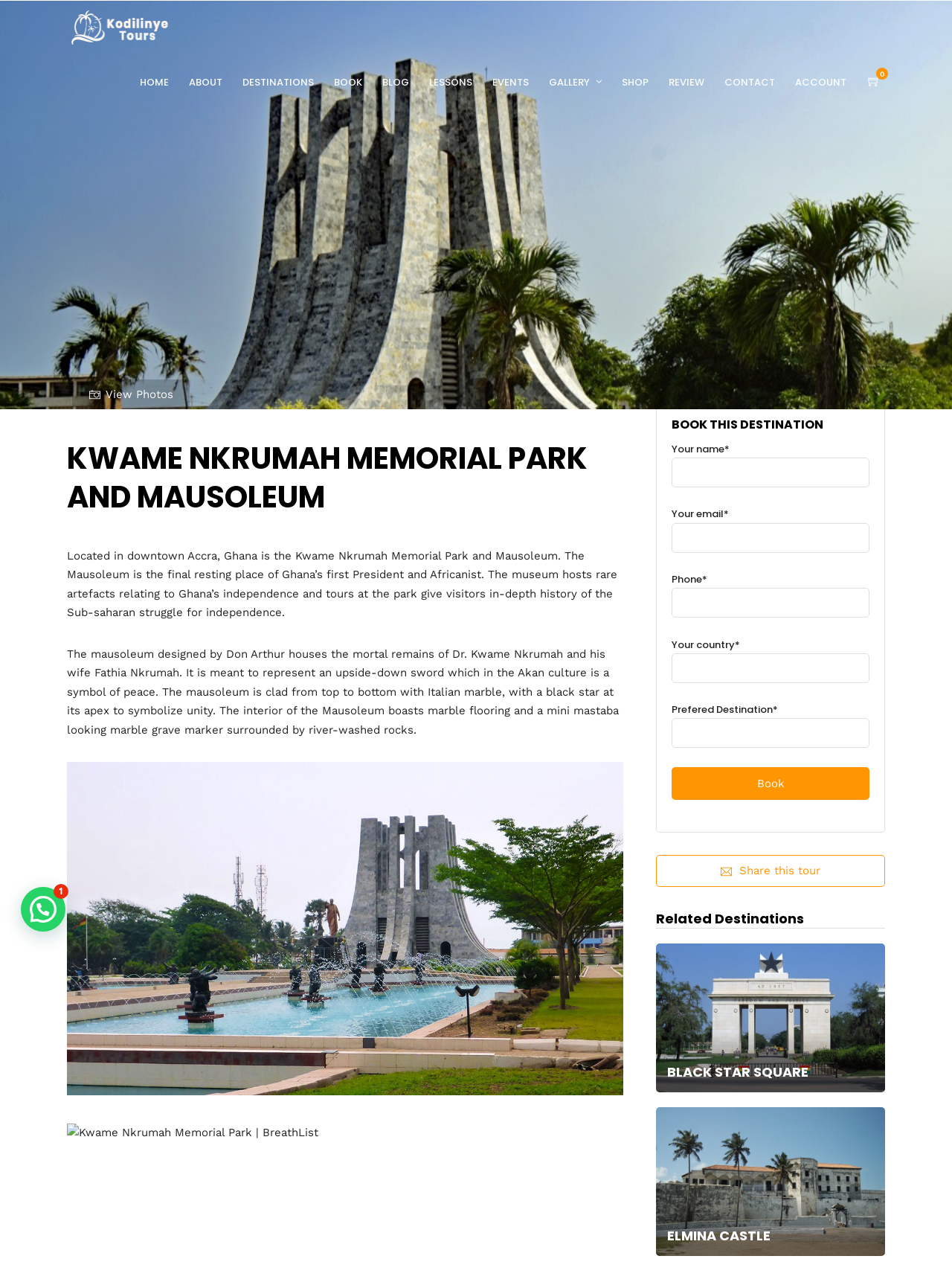Determine the bounding box coordinates of the clickable region to follow the instruction: "Click HOME".

[0.147, 0.043, 0.191, 0.086]